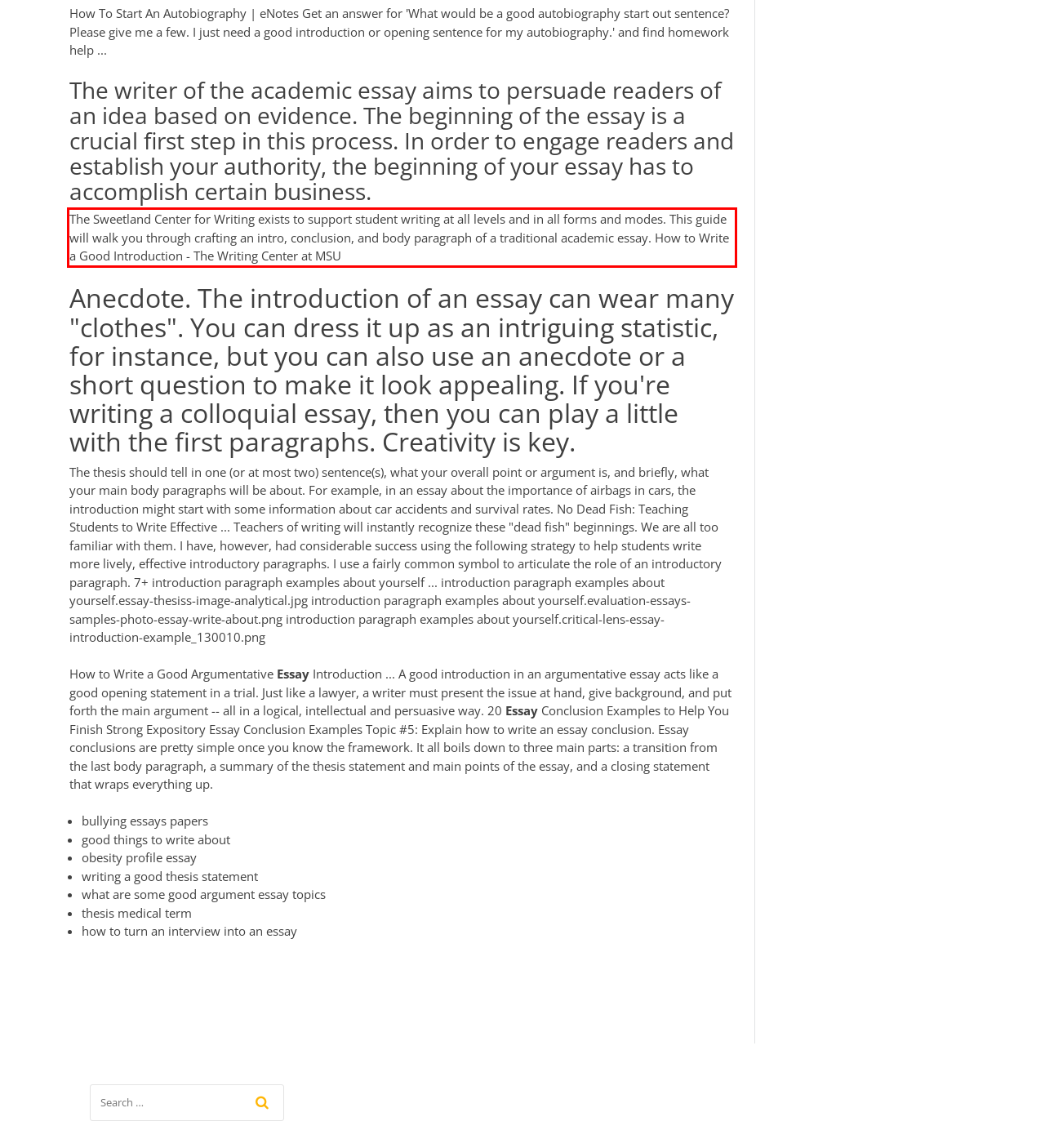You have a screenshot of a webpage with a red bounding box. Use OCR to generate the text contained within this red rectangle.

The Sweetland Center for Writing exists to support student writing at all levels and in all forms and modes. This guide will walk you through crafting an intro, conclusion, and body paragraph of a traditional academic essay. How to Write a Good Introduction - The Writing Center at MSU